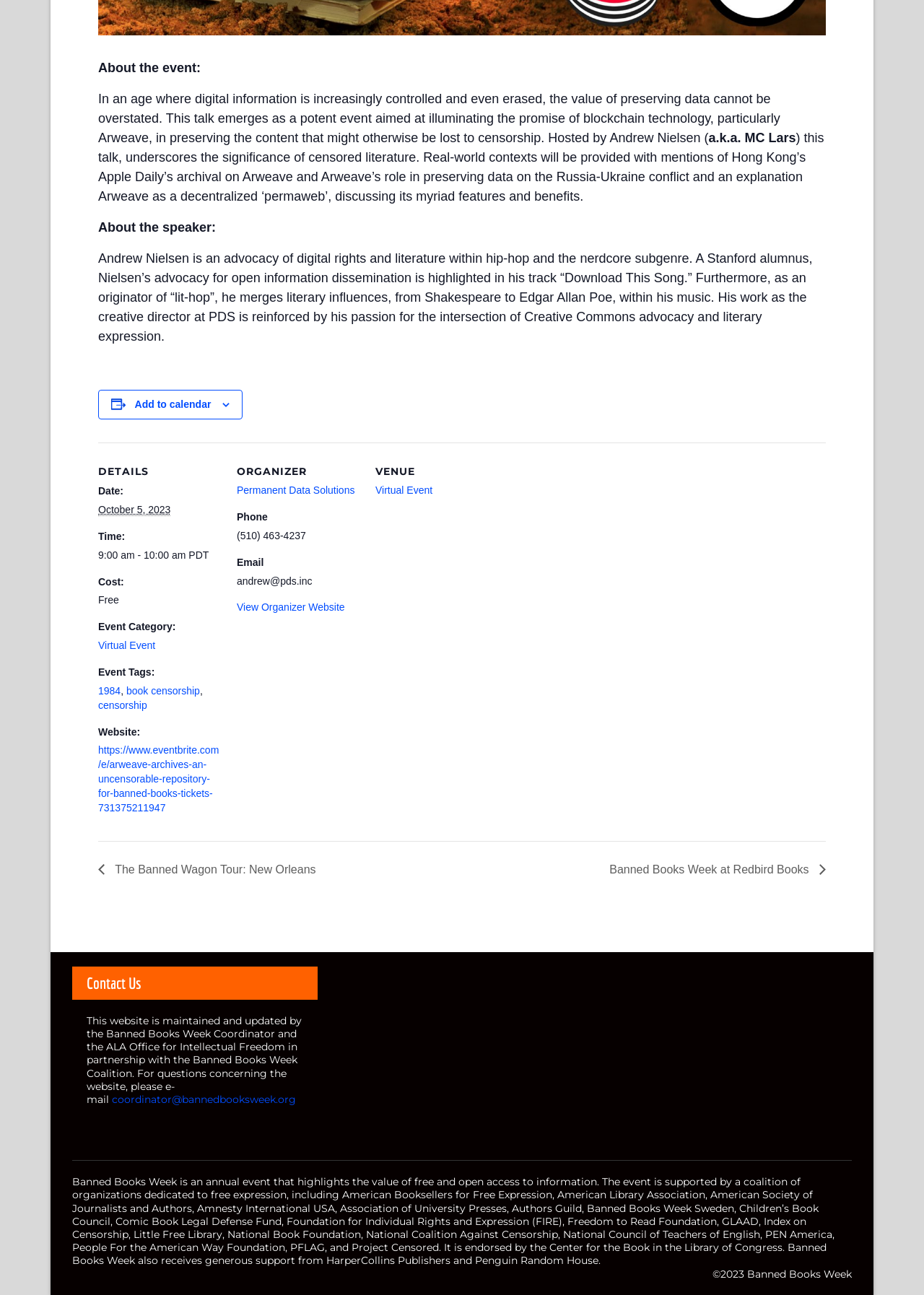Please give the bounding box coordinates of the area that should be clicked to fulfill the following instruction: "Learn more about the event". The coordinates should be in the format of four float numbers from 0 to 1, i.e., [left, top, right, bottom].

[0.106, 0.071, 0.844, 0.112]